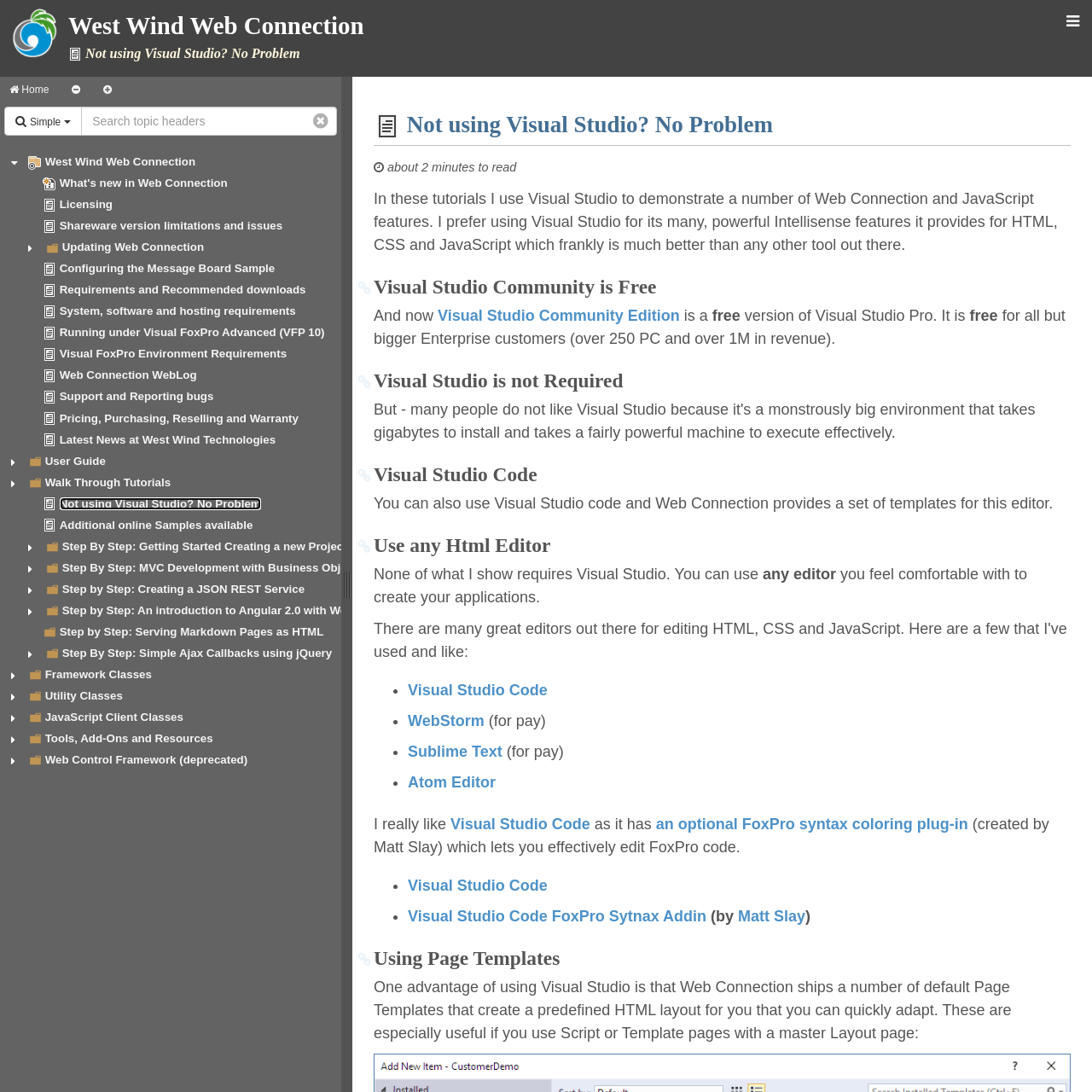Specify the bounding box coordinates of the element's area that should be clicked to execute the given instruction: "Read What's new in Web Connection". The coordinates should be four float numbers between 0 and 1, i.e., [left, top, right, bottom].

[0.054, 0.162, 0.208, 0.174]